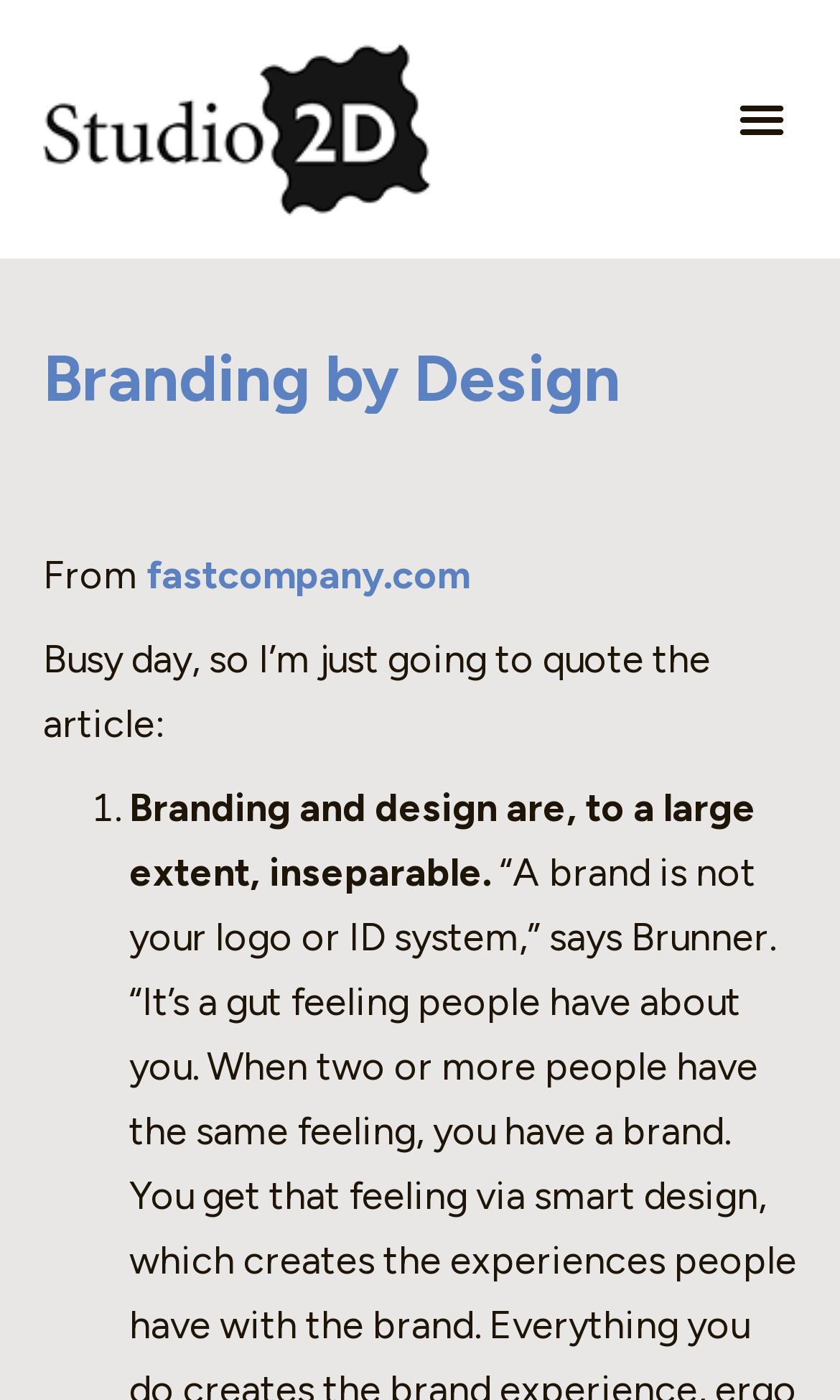Please answer the following question using a single word or phrase: 
What is the first point mentioned in the article?

Branding and design are inseparable